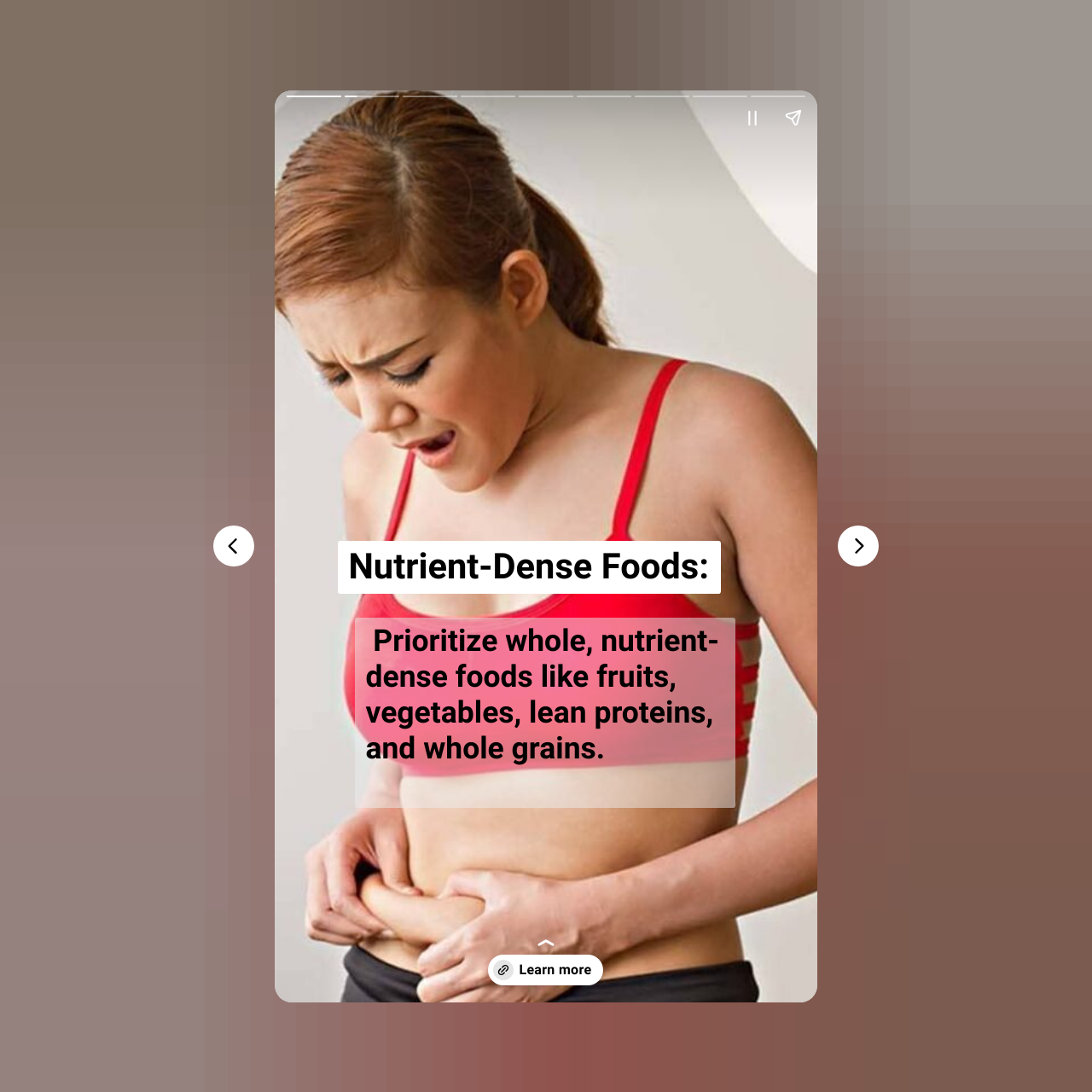How many pages are there in this guide?
Based on the image, answer the question with as much detail as possible.

The presence of 'Previous page' and 'Next page' buttons suggests that this webpage is part of a multi-page guide, allowing users to navigate through the content.